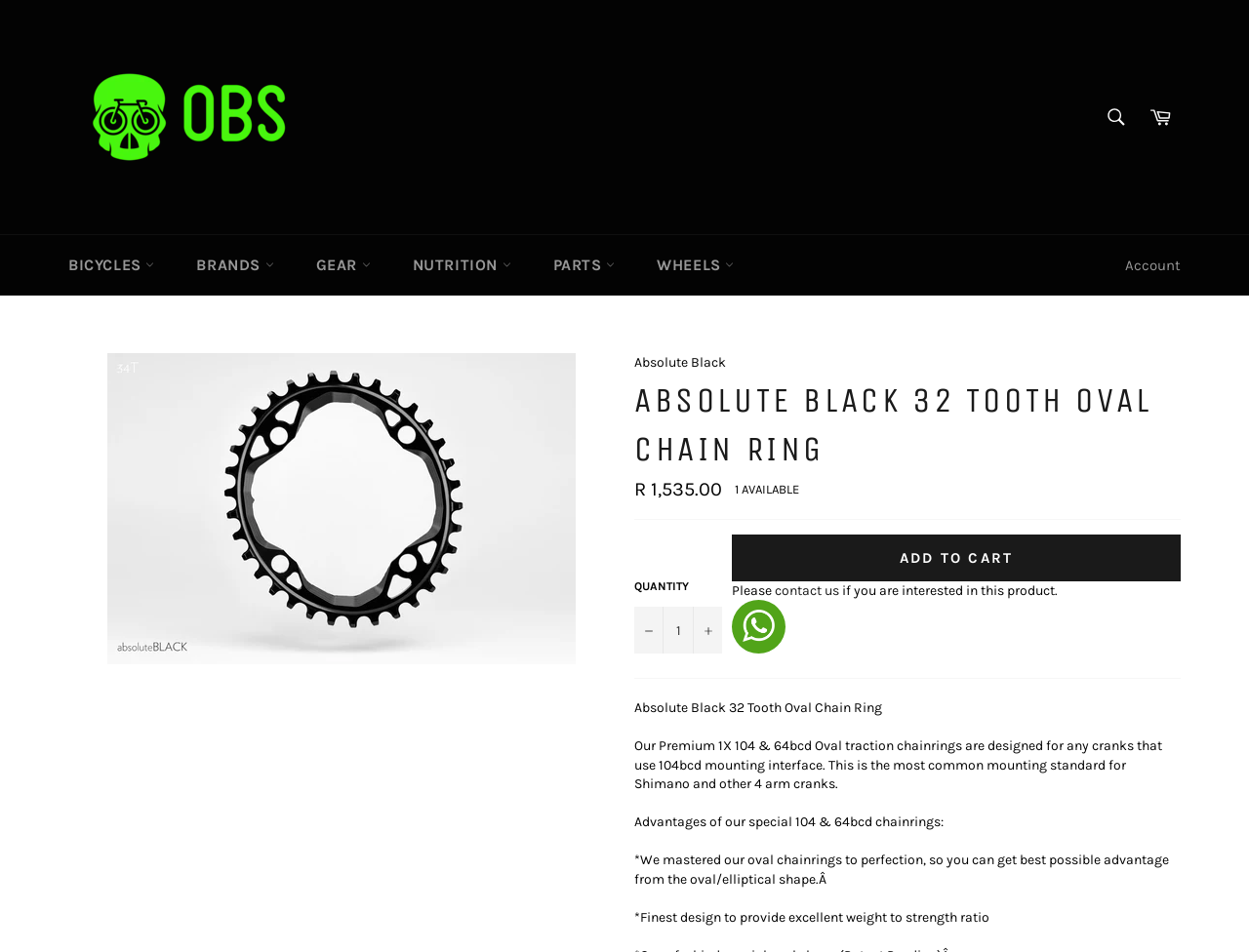Provide a brief response to the question using a single word or phrase: 
What is the function of the 'ADD TO CART' button?

To add the product to the cart